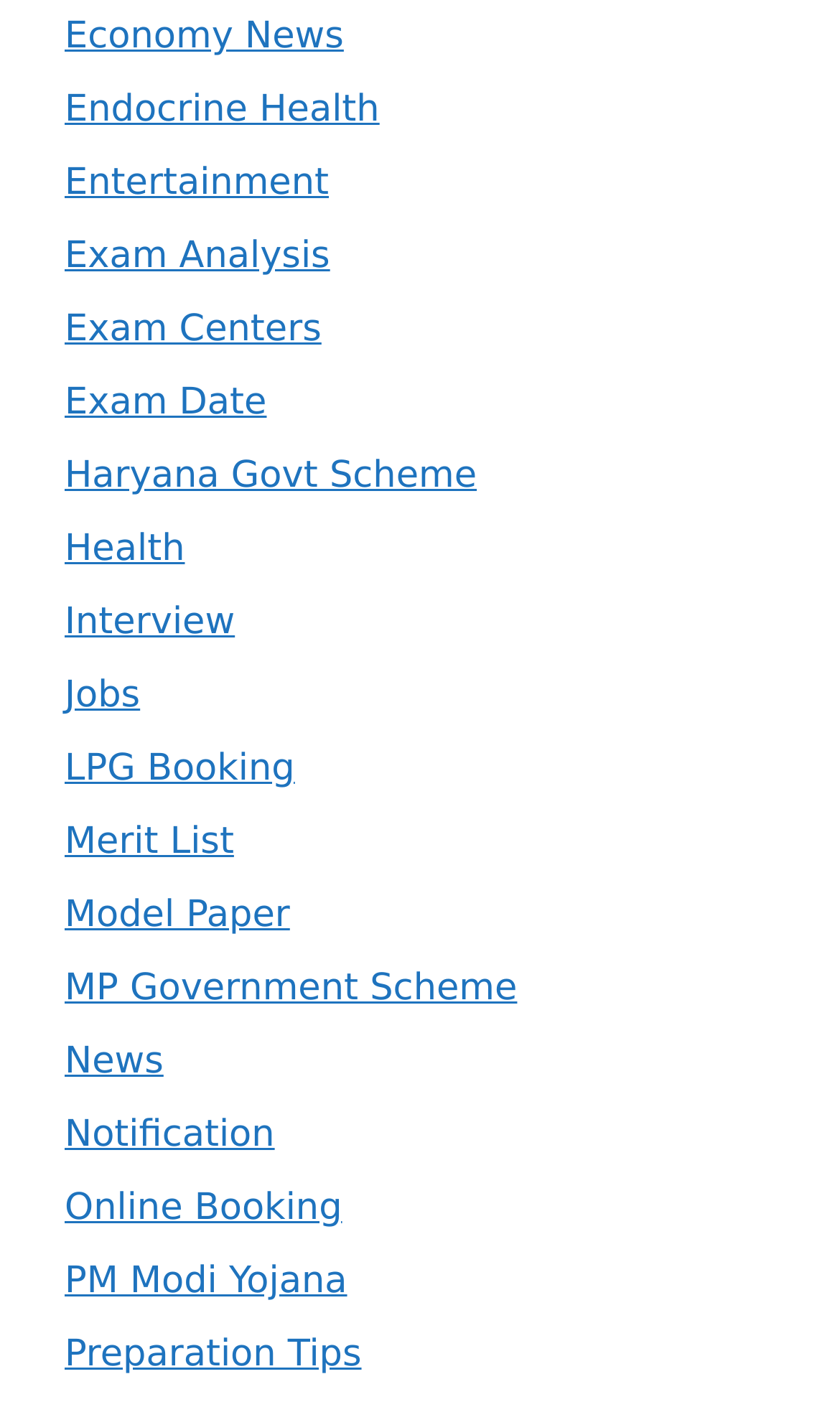Answer the following in one word or a short phrase: 
How many links are available on the webpage?

21